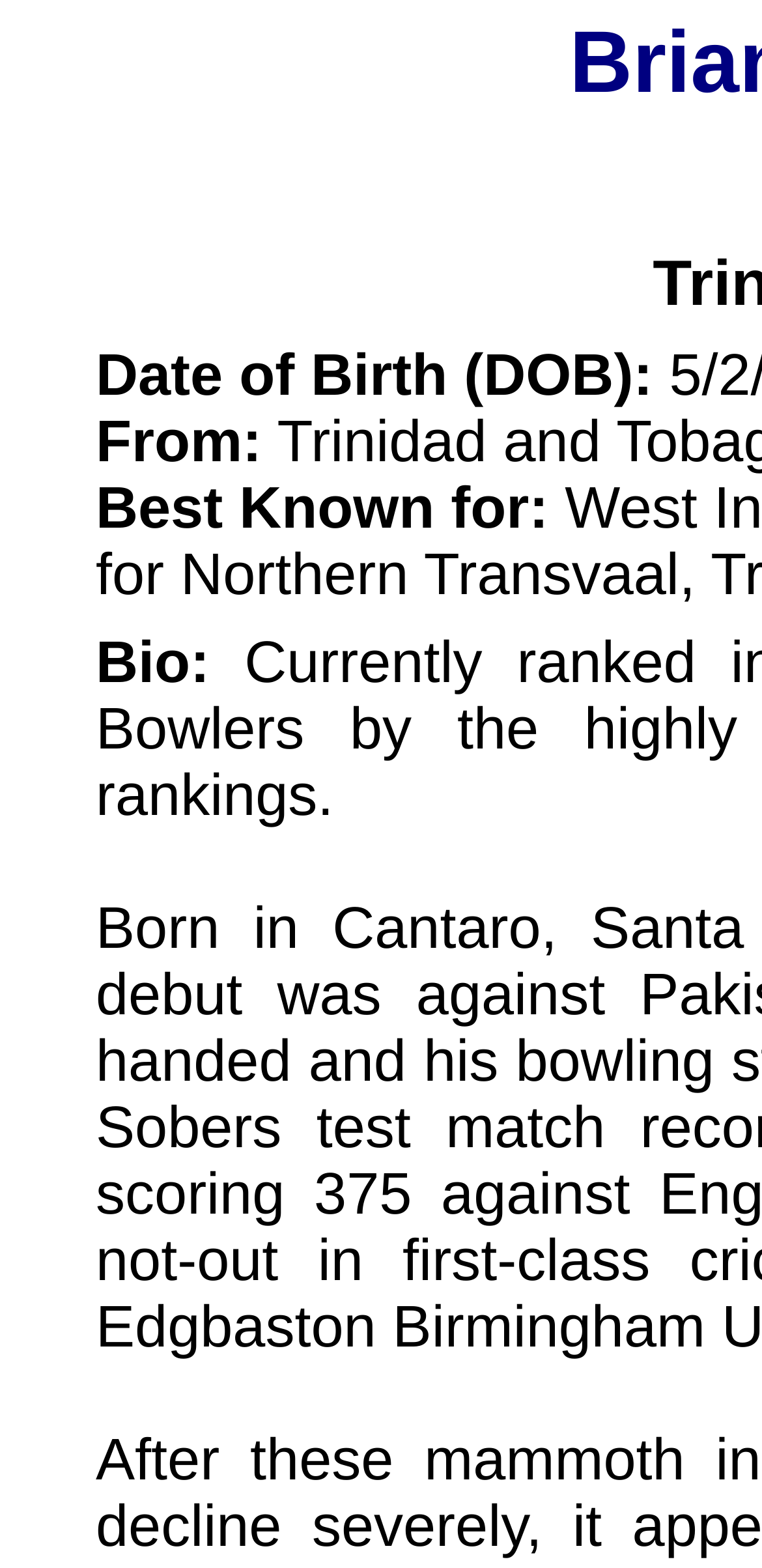Identify and generate the primary title of the webpage.

Brian Charles Lara